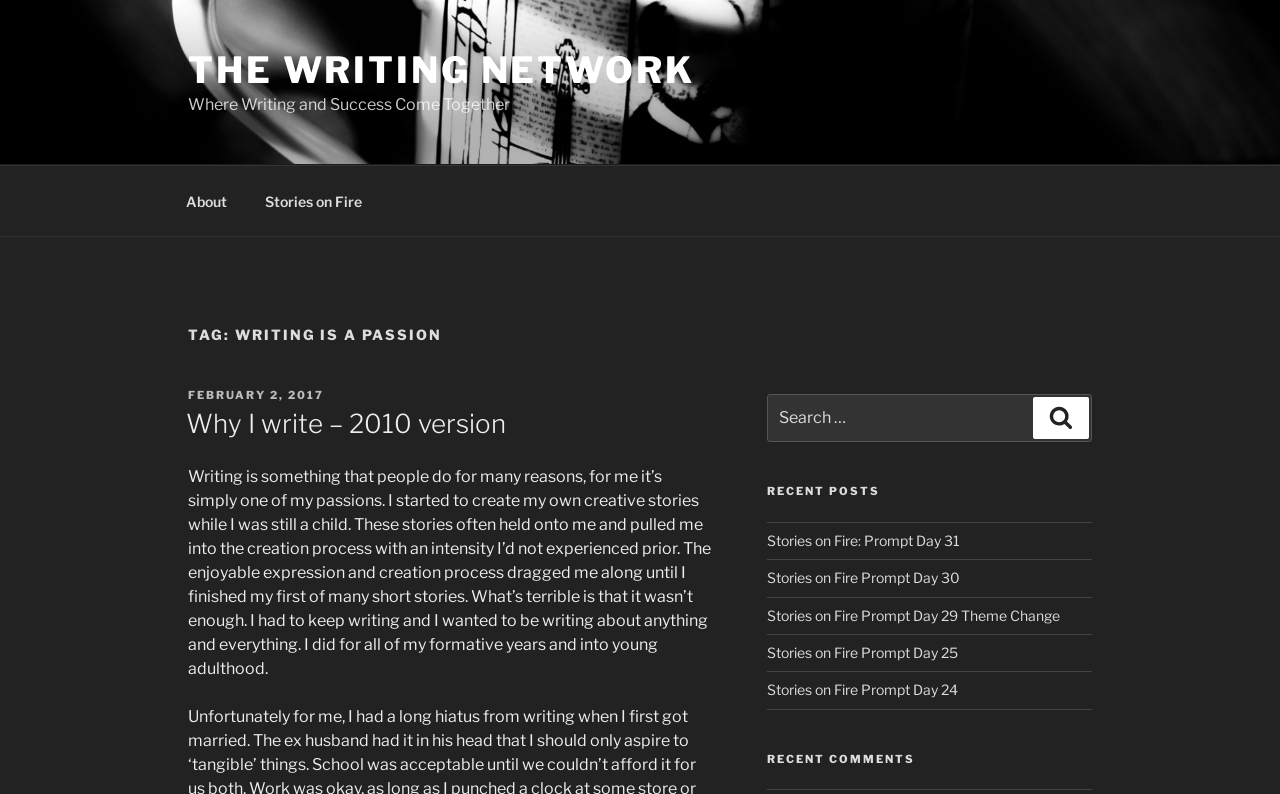Could you highlight the region that needs to be clicked to execute the instruction: "View 'Stories on Fire: Prompt Day 31' post"?

[0.599, 0.67, 0.75, 0.691]